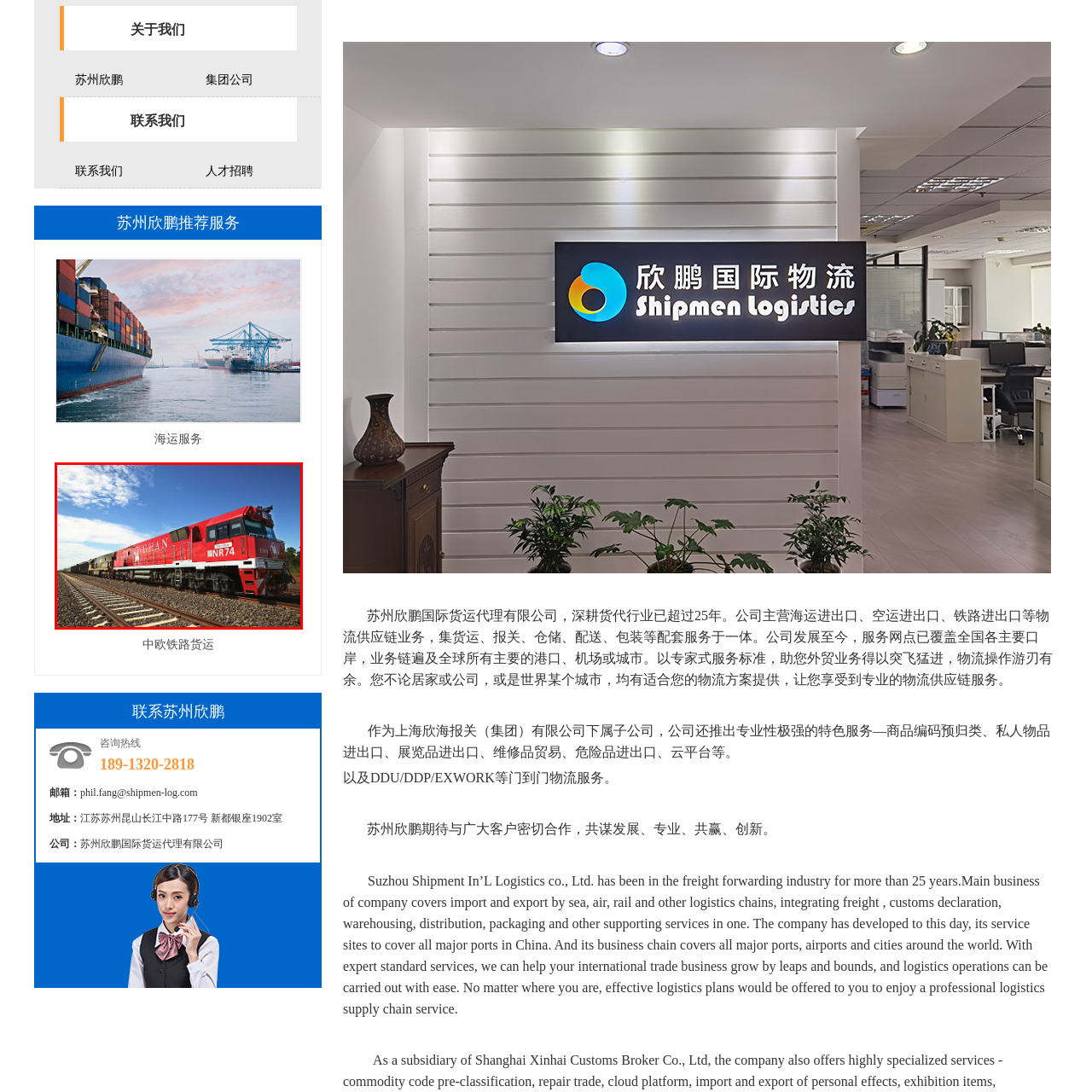What is the number on the locomotive?
Inspect the image enclosed by the red bounding box and provide a detailed and comprehensive answer to the question.

The number on the locomotive can be found by examining the prominent feature of the freight train, which is the locomotive numbered NR74.